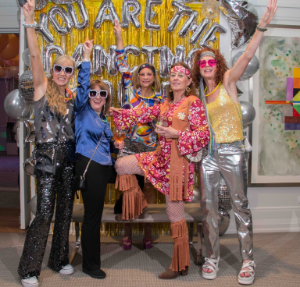Provide a thorough description of the image presented.

The image captures a vibrant moment from the 38th Annual Ladies Invitational Tournament & Gala, themed "A Night of Disco." Five women are seen posing joyfully in front of a festive backdrop adorned with shimmering decorations and the phrase "YOU ARE THE DANCING" in bold, playful letters. Each woman showcases a unique and colorful outfit, embodying the disco spirit with sequins, bold prints, and eclectic accessories. The scene radiates enthusiasm and camaraderie, perfectly reflecting the celebratory atmosphere of the event. This gala not only highlights a love for tennis but also raises funds for children's initiatives in Toronto's priority neighborhoods, making it a significant community celebration.